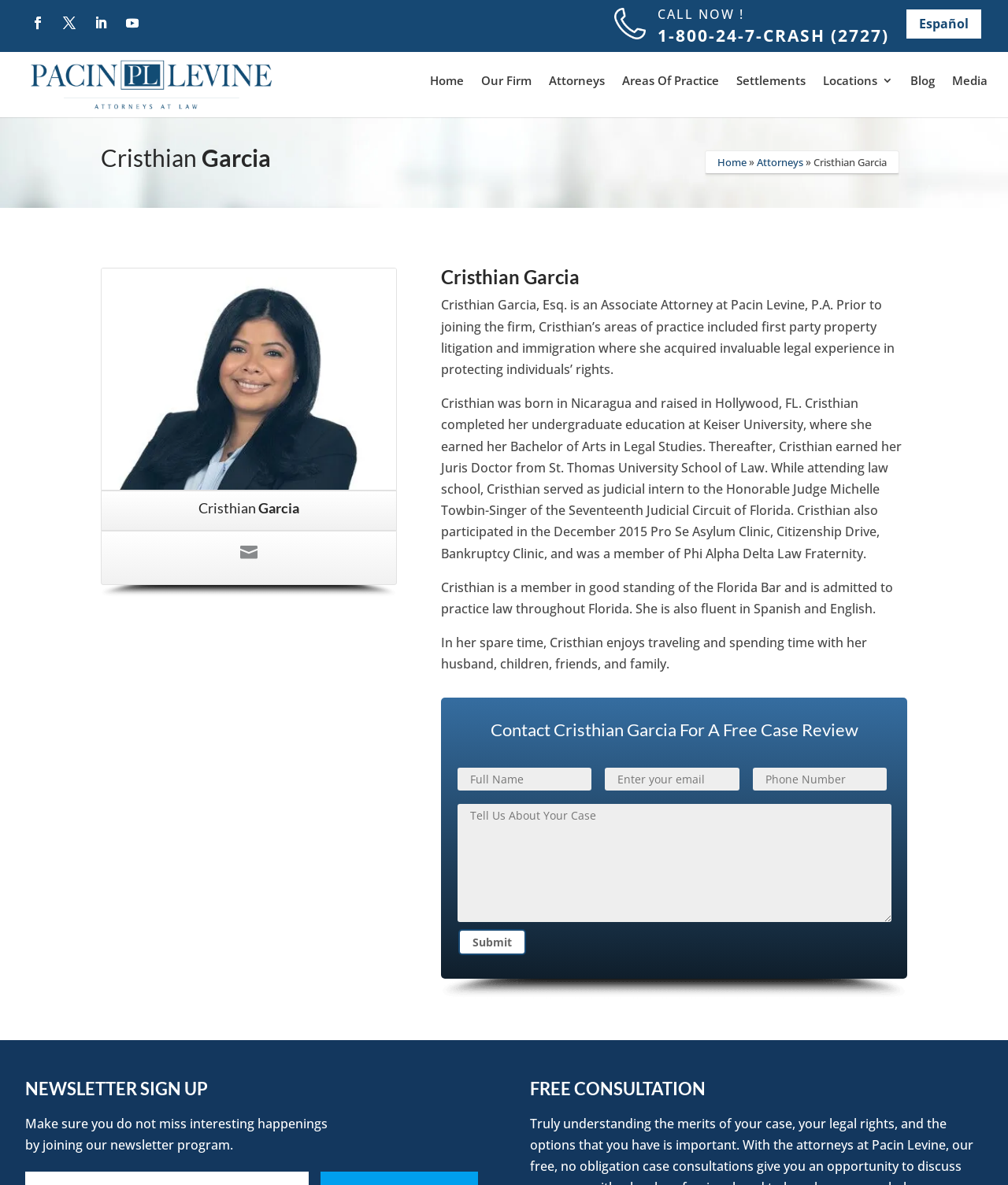Find the coordinates for the bounding box of the element with this description: "Our Firm".

[0.478, 0.063, 0.528, 0.086]